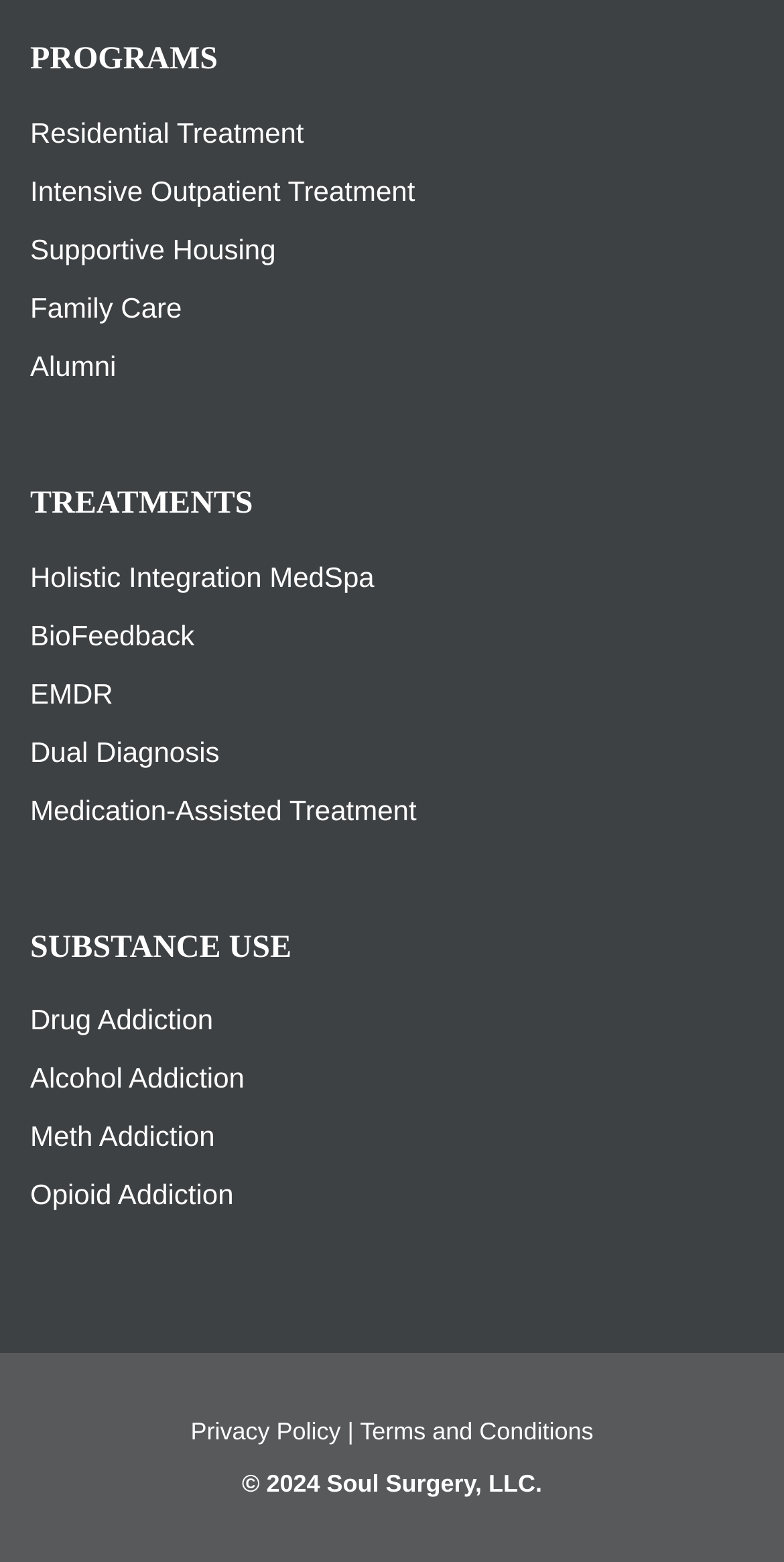What is the first program listed?
Respond with a short answer, either a single word or a phrase, based on the image.

Residential Treatment